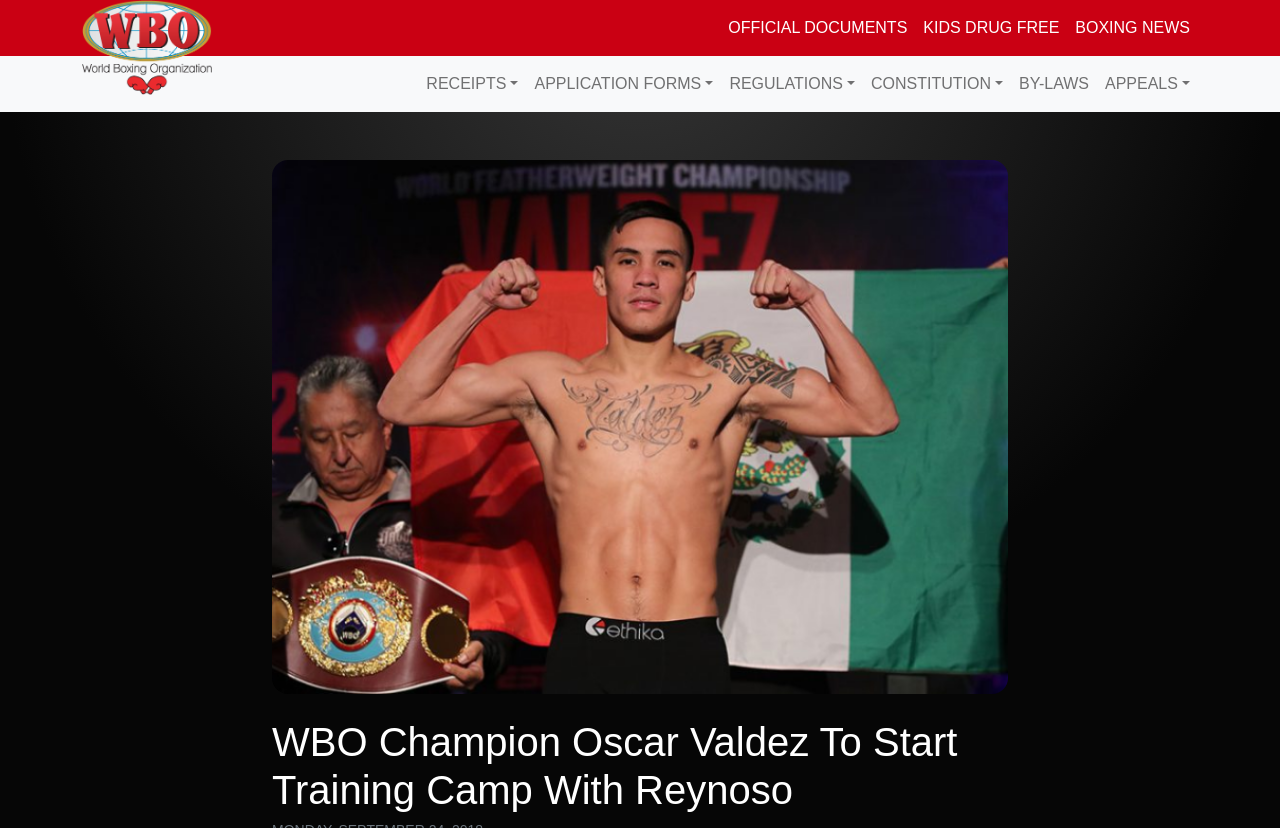What is the last link in the sub navigation?
Refer to the image and give a detailed response to the question.

I looked at the sub navigation section and found the last link, which is 'APPEALS'. It has a popup menu and is not expanded.